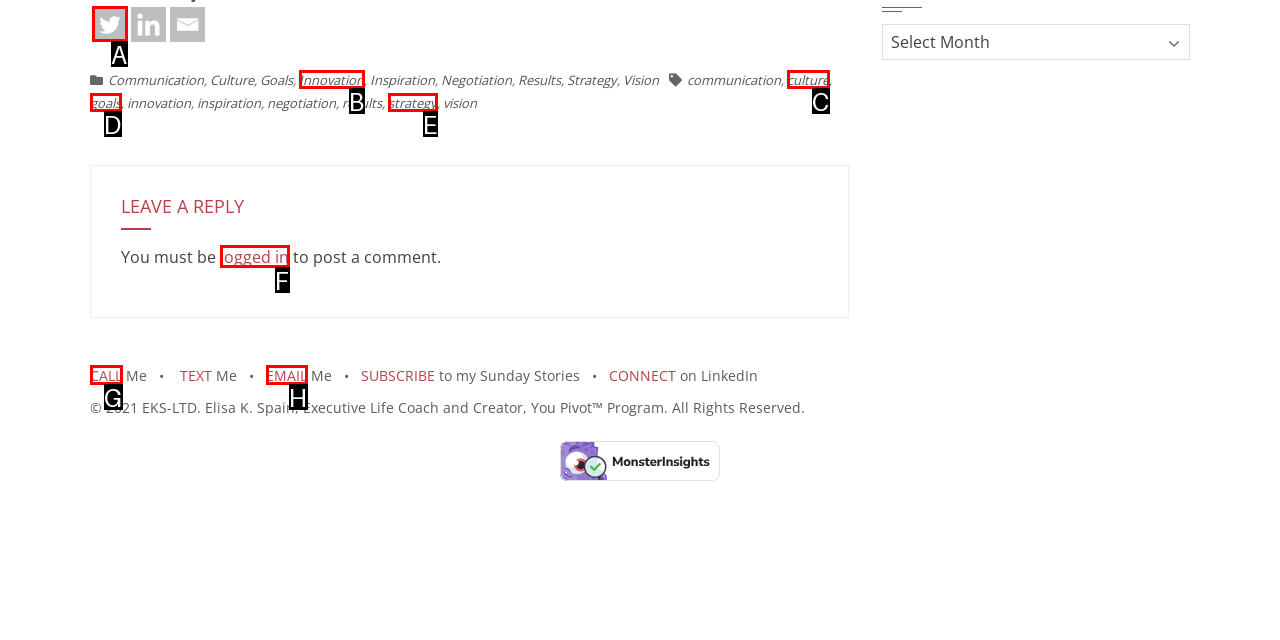Tell me which one HTML element best matches the description: aria-label="Twitter" title="Twitter" Answer with the option's letter from the given choices directly.

A